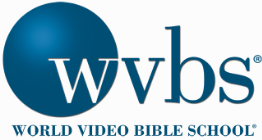What is the full name of the organization below the acronym?
Look at the image and provide a short answer using one word or a phrase.

WORLD VIDEO BIBLE SCHOOL